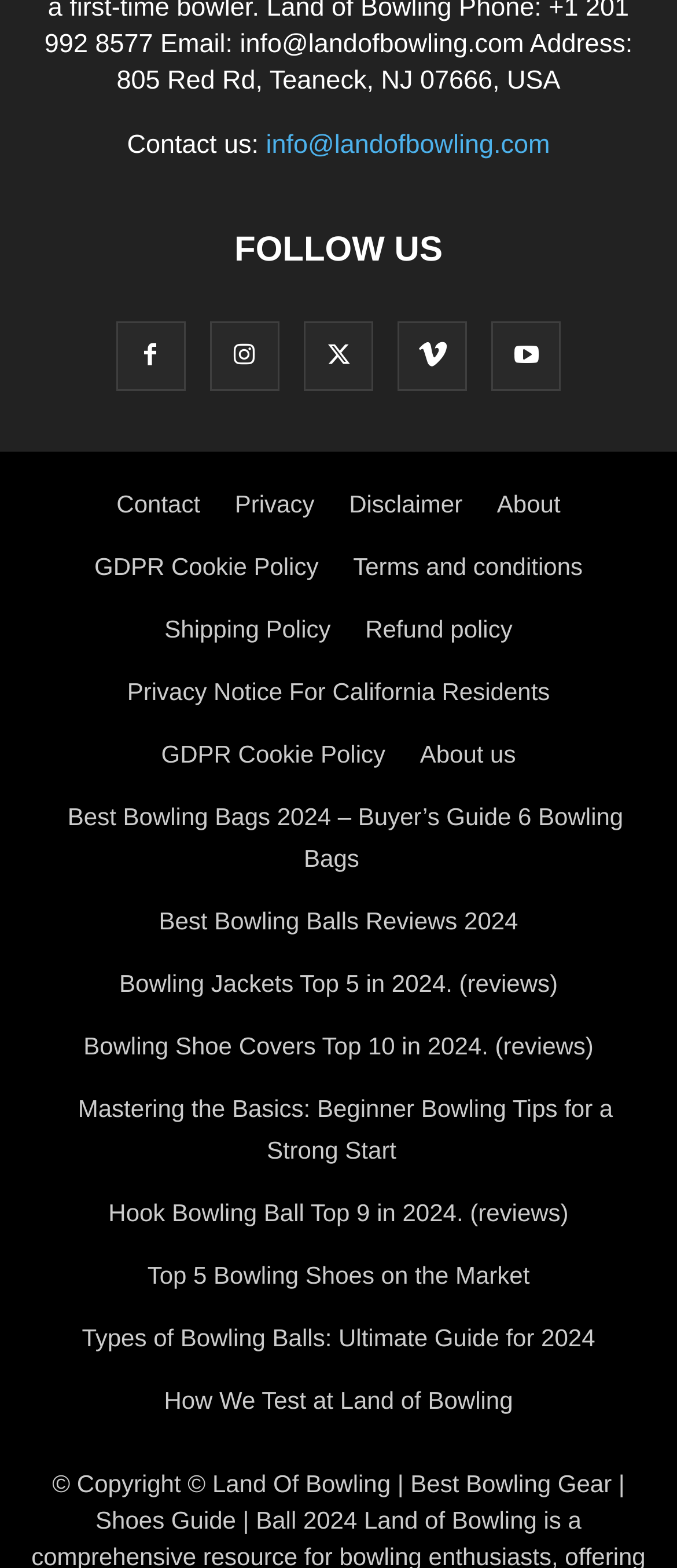Please identify the bounding box coordinates of the element I need to click to follow this instruction: "view August 2023".

None